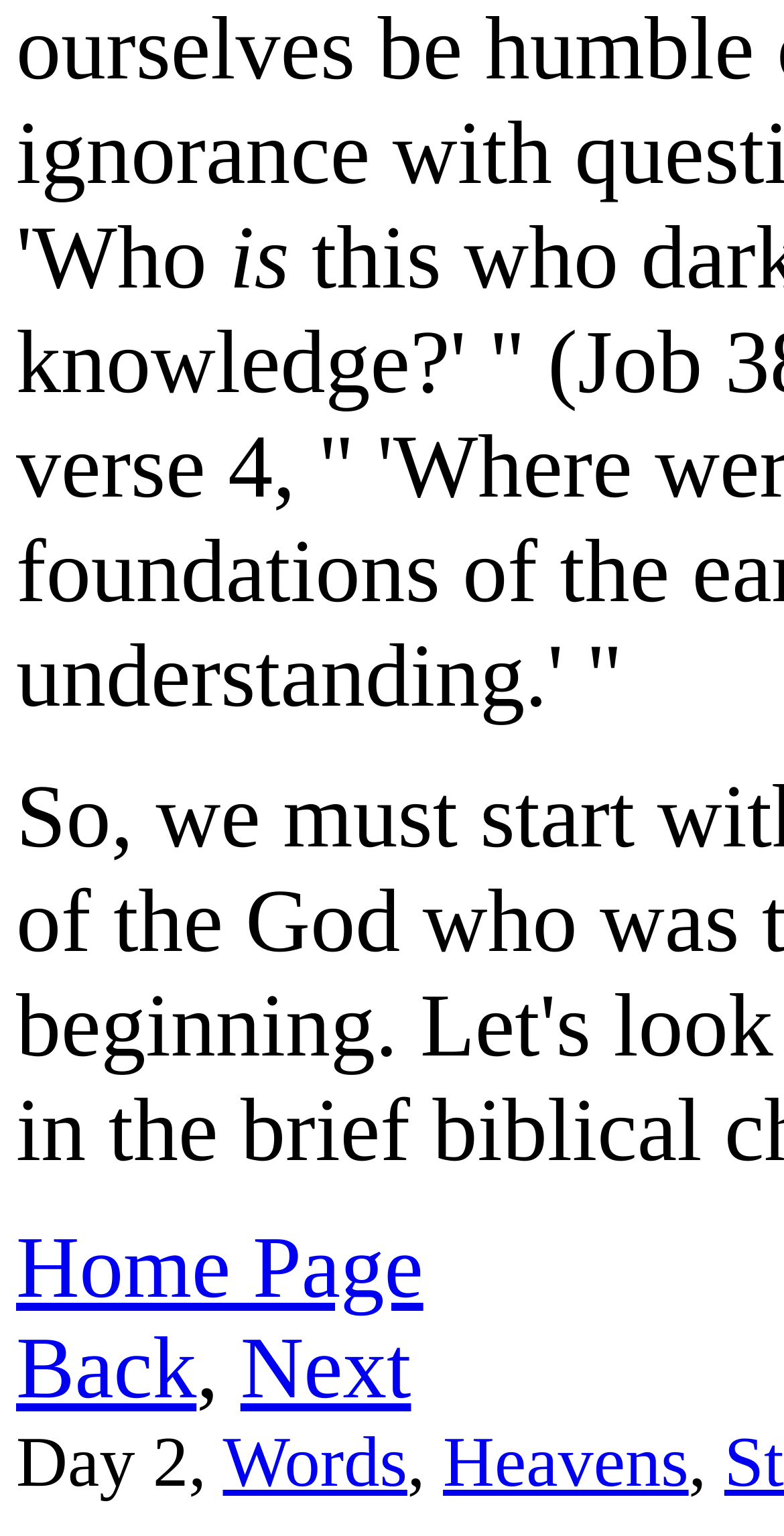What is the text between 'Back' and 'Next' links?
Look at the image and answer the question using a single word or phrase.

,